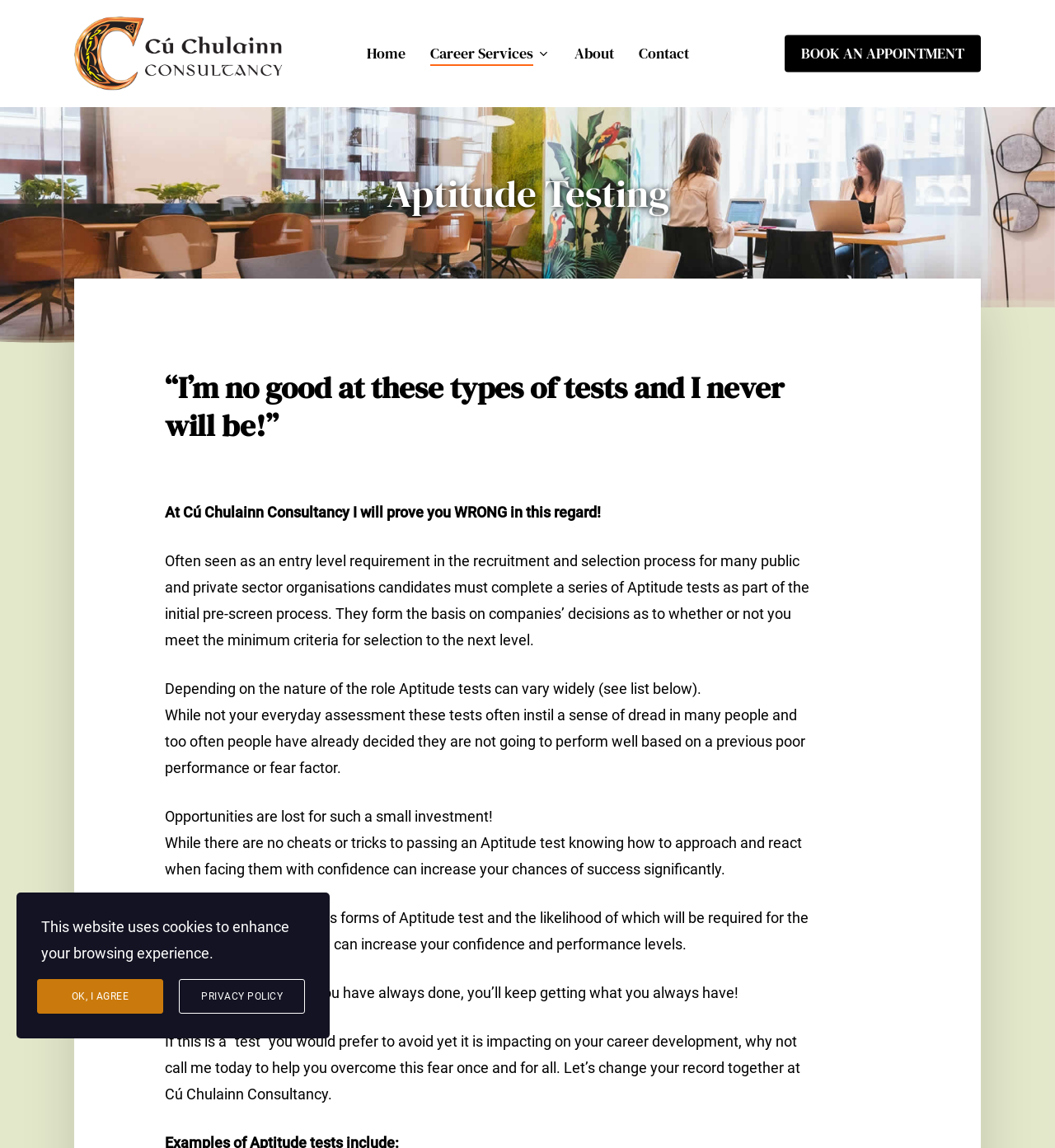Determine the bounding box coordinates in the format (top-left x, top-left y, bottom-right x, bottom-right y). Ensure all values are floating point numbers between 0 and 1. Identify the bounding box of the UI element described by: Home

[0.347, 0.038, 0.384, 0.055]